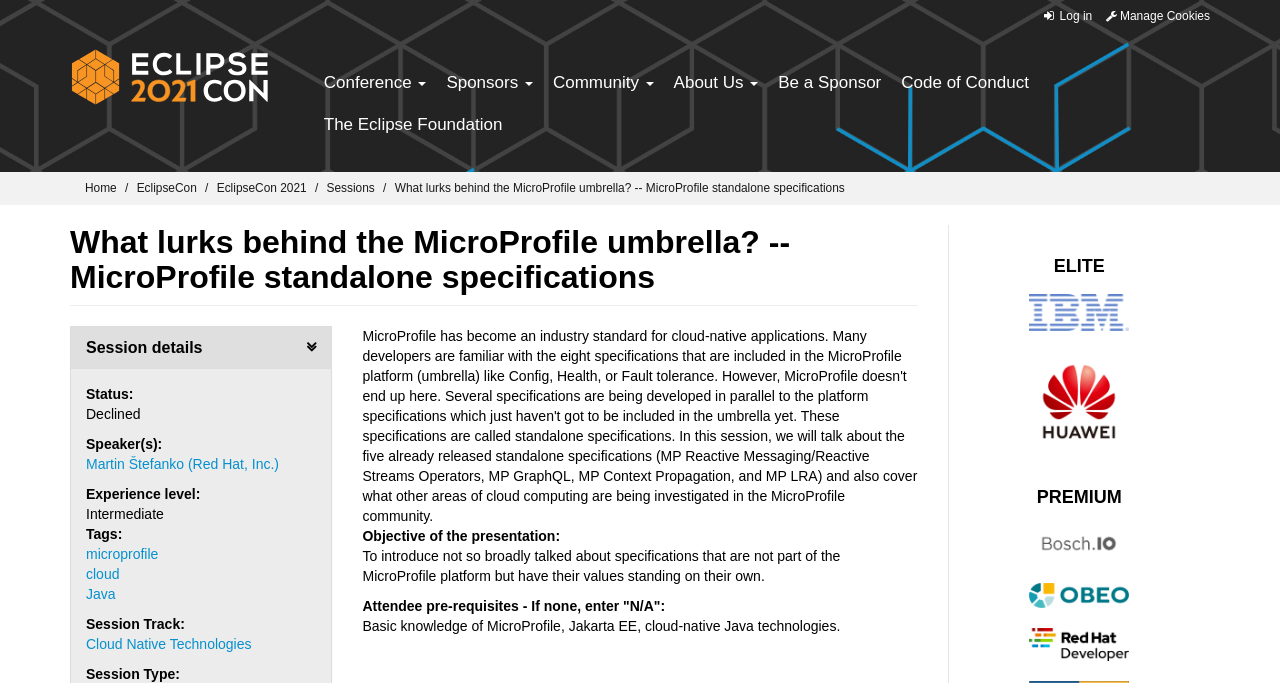Provide the bounding box coordinates of the HTML element this sentence describes: "Be a Sponsor". The bounding box coordinates consist of four float numbers between 0 and 1, i.e., [left, top, right, bottom].

[0.608, 0.107, 0.689, 0.139]